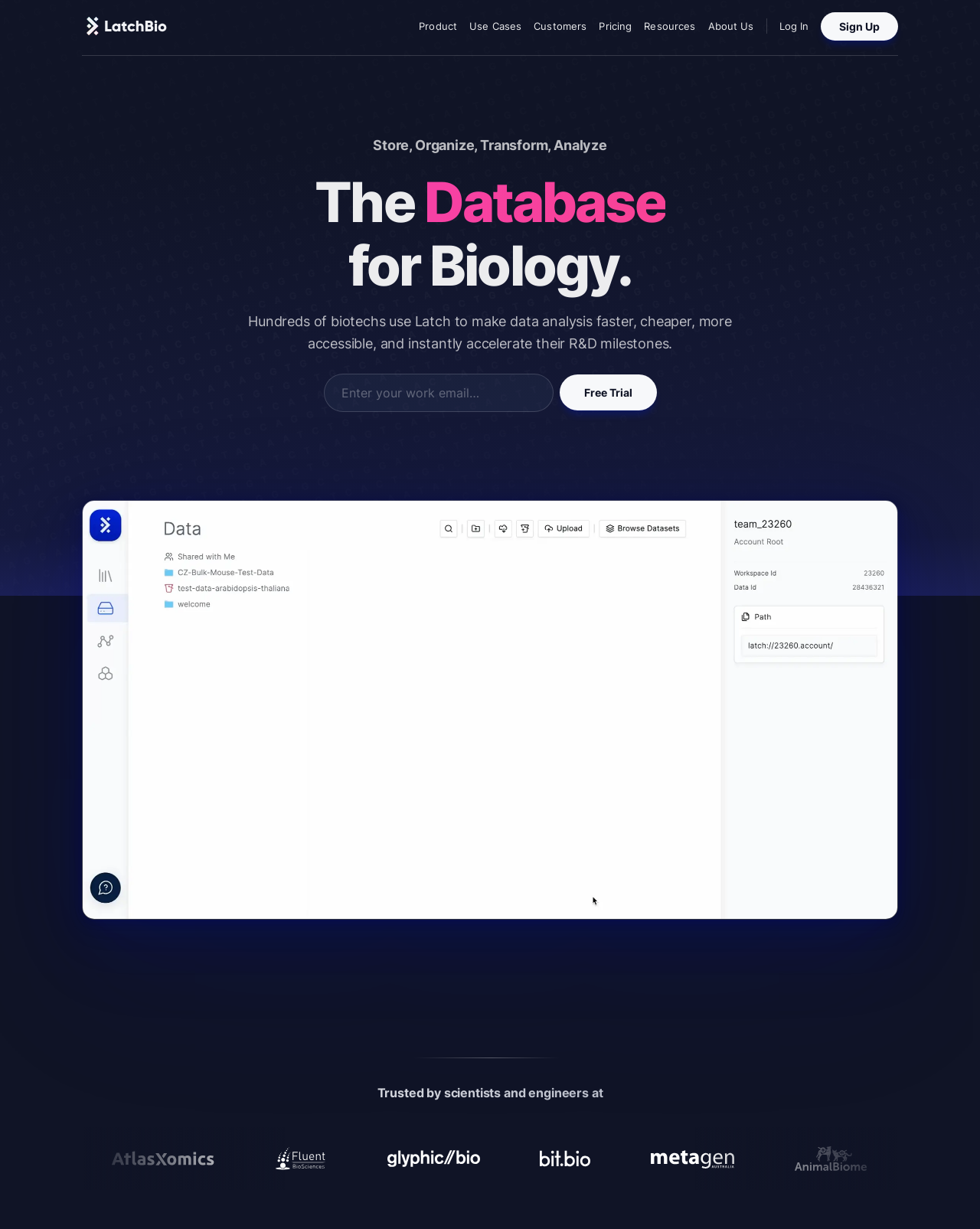Explain the webpage in detail, including its primary components.

The webpage is about LatchBio, a platform that harmonizes wet and dry lab operations. At the top, there is a navigation menu with links to various sections, including "Landing Page", "Product", "Use Cases", "Customers", "Pricing", "Resources", "About Us", "Log In", and "Sign Up". Below the navigation menu, there are three main sections.

The first section is about the product, with links to "Overview", "Latch Data", "Latch Registry", "Latch Workflows", and "Latch Pods". There is also a static text "Product" above these links.

The second section is about solutions, with links to "Bulk RNA-Seq", "qPCR", and "NGS Solutions Providers". There is also a static text "Solutions" above these links.

The third section is about services, with links to "Overview", "Professional Services", and "Bioinformatics Services". There is also a static text "Services" above these links.

To the right of these sections, there is a call-to-action area with a heading that describes LatchBio as a cloud-based platform for biology. Below the heading, there is a static text that highlights the benefits of using LatchBio. There is also a textbox to enter a work email and a "Free Trial" button.

Below the call-to-action area, there are three buttons for "NGS", "Protein Engineering", and "Custom Workflow". There is also a video player that takes up most of the width of the page.

At the bottom of the page, there is a section that showcases the companies that trust LatchBio, with a list of logos from various organizations, including AtlasX, Fluent Bio, Glyphic Bio, and many others.